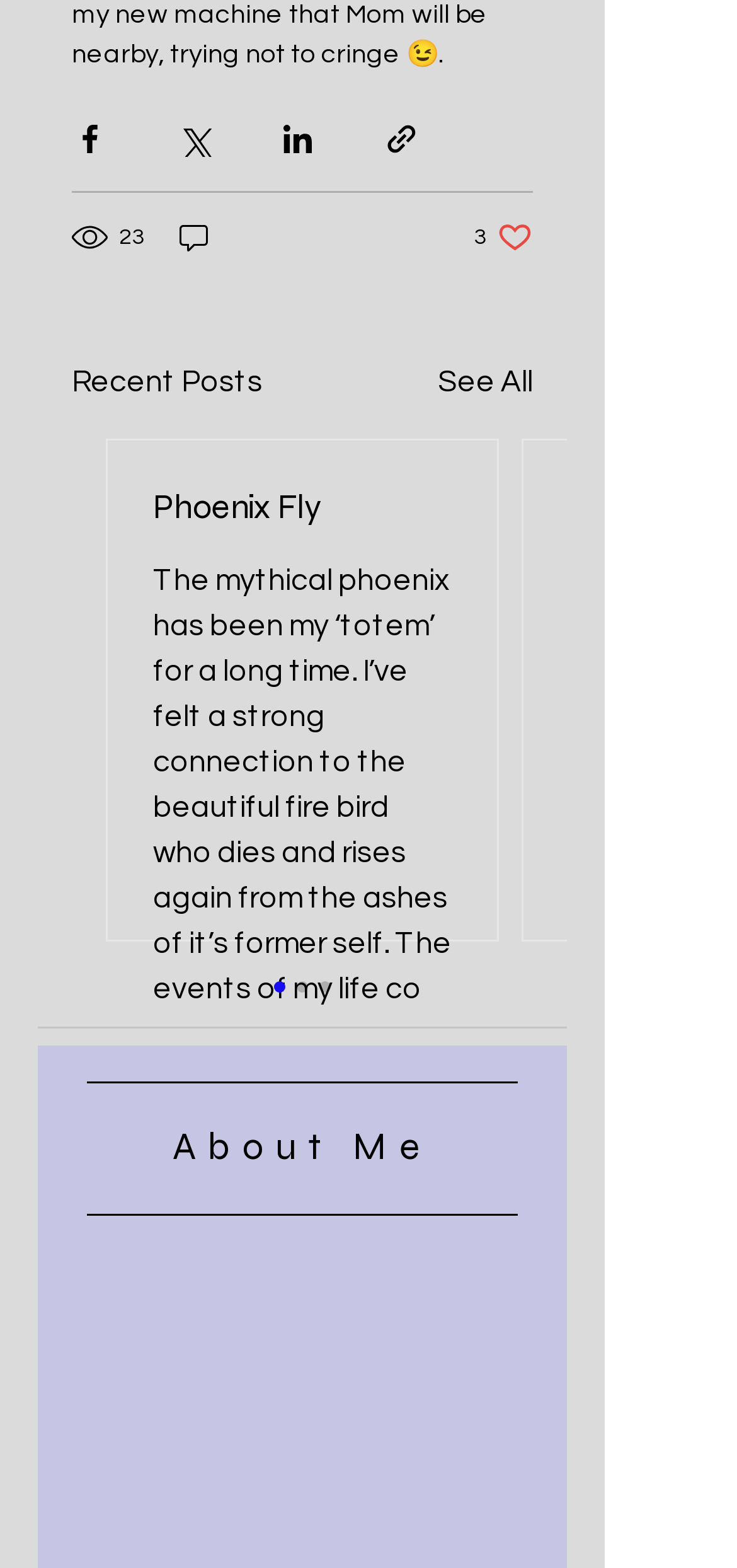Identify the bounding box coordinates of the clickable region to carry out the given instruction: "Share via Facebook".

[0.097, 0.077, 0.146, 0.1]